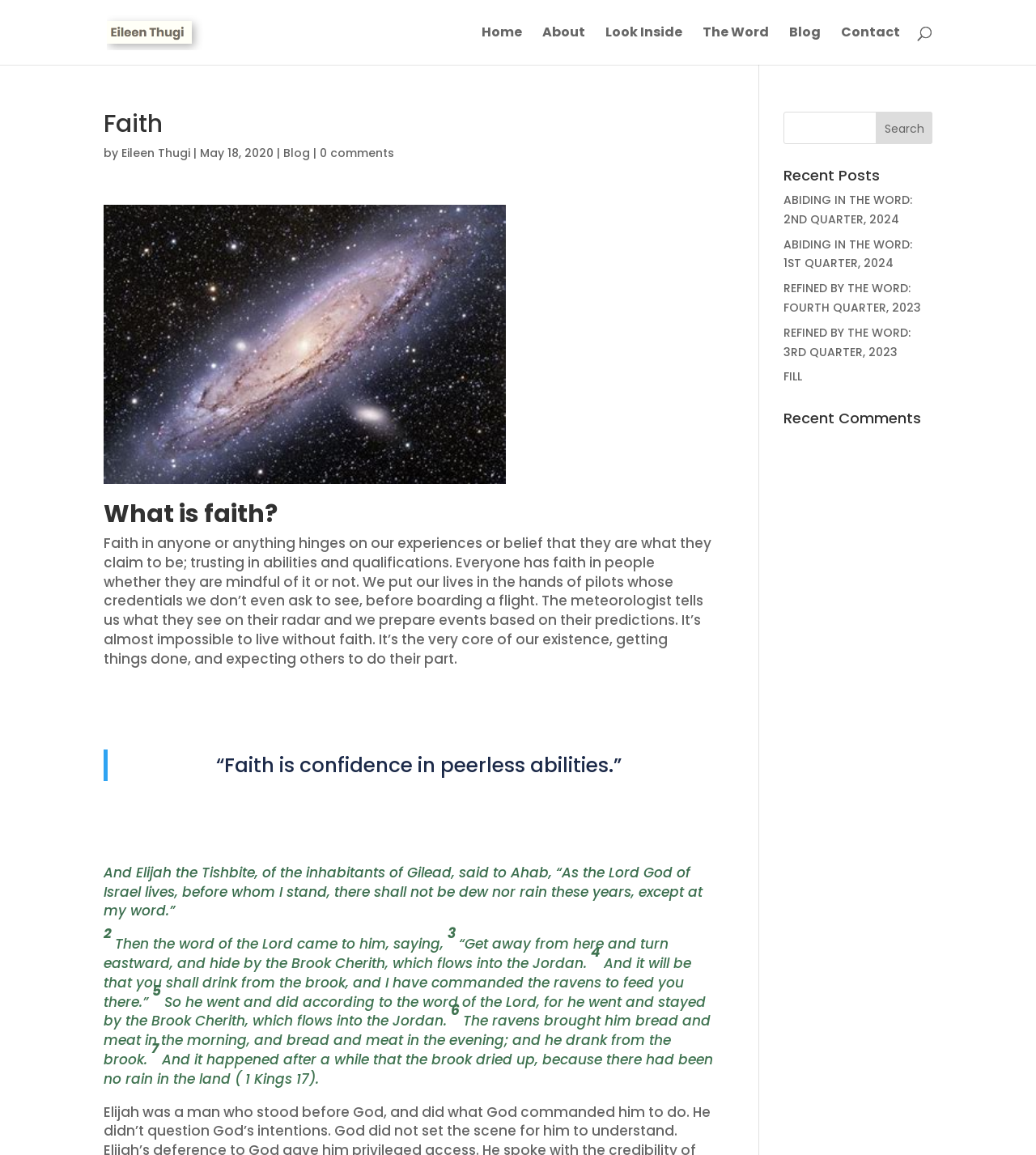Identify the bounding box coordinates of the clickable section necessary to follow the following instruction: "Search for something". The coordinates should be presented as four float numbers from 0 to 1, i.e., [left, top, right, bottom].

[0.1, 0.0, 0.9, 0.001]